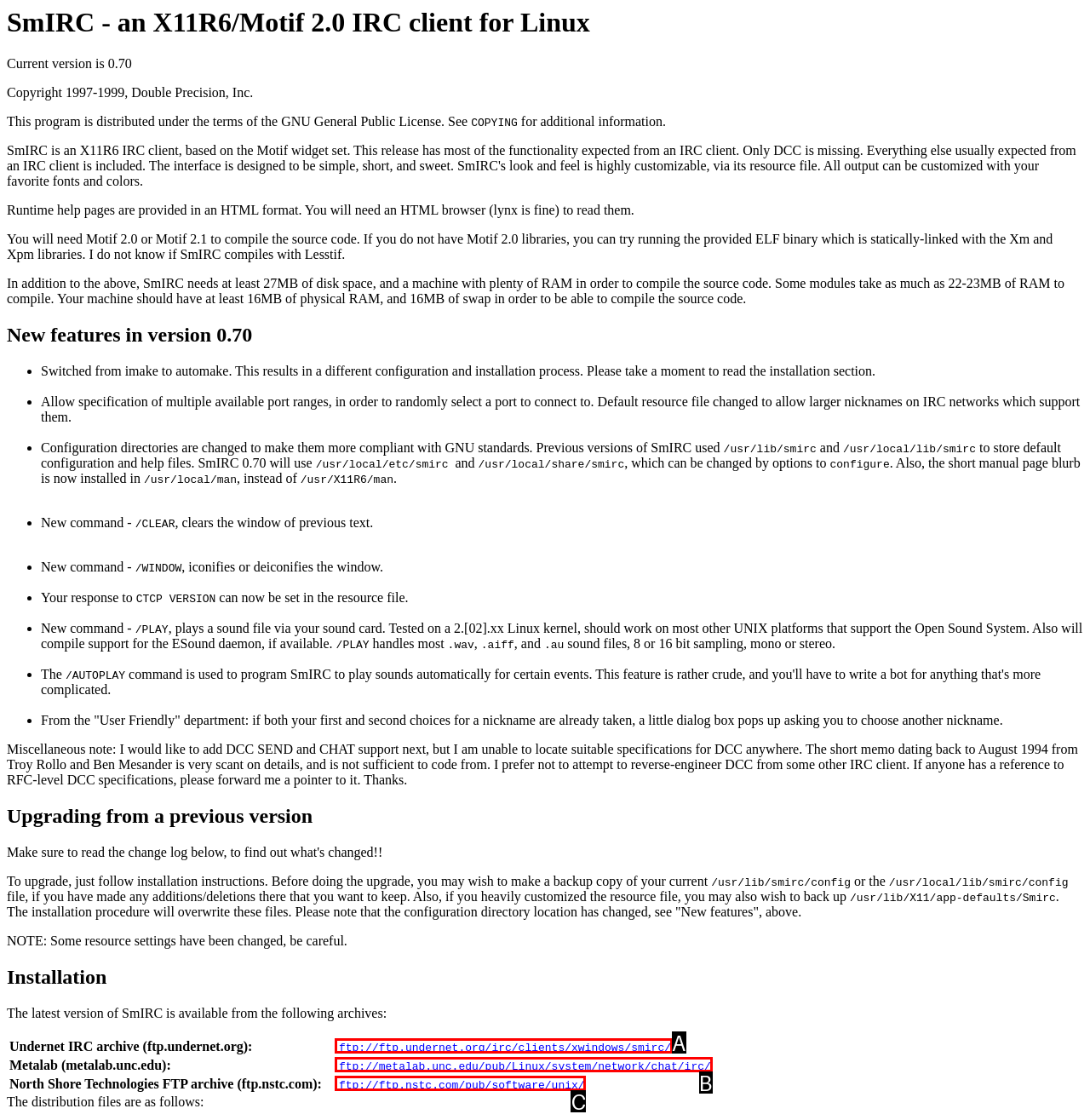Tell me which one HTML element best matches the description: ftp://ftp.nstc.com/pub/software/unix/
Answer with the option's letter from the given choices directly.

C